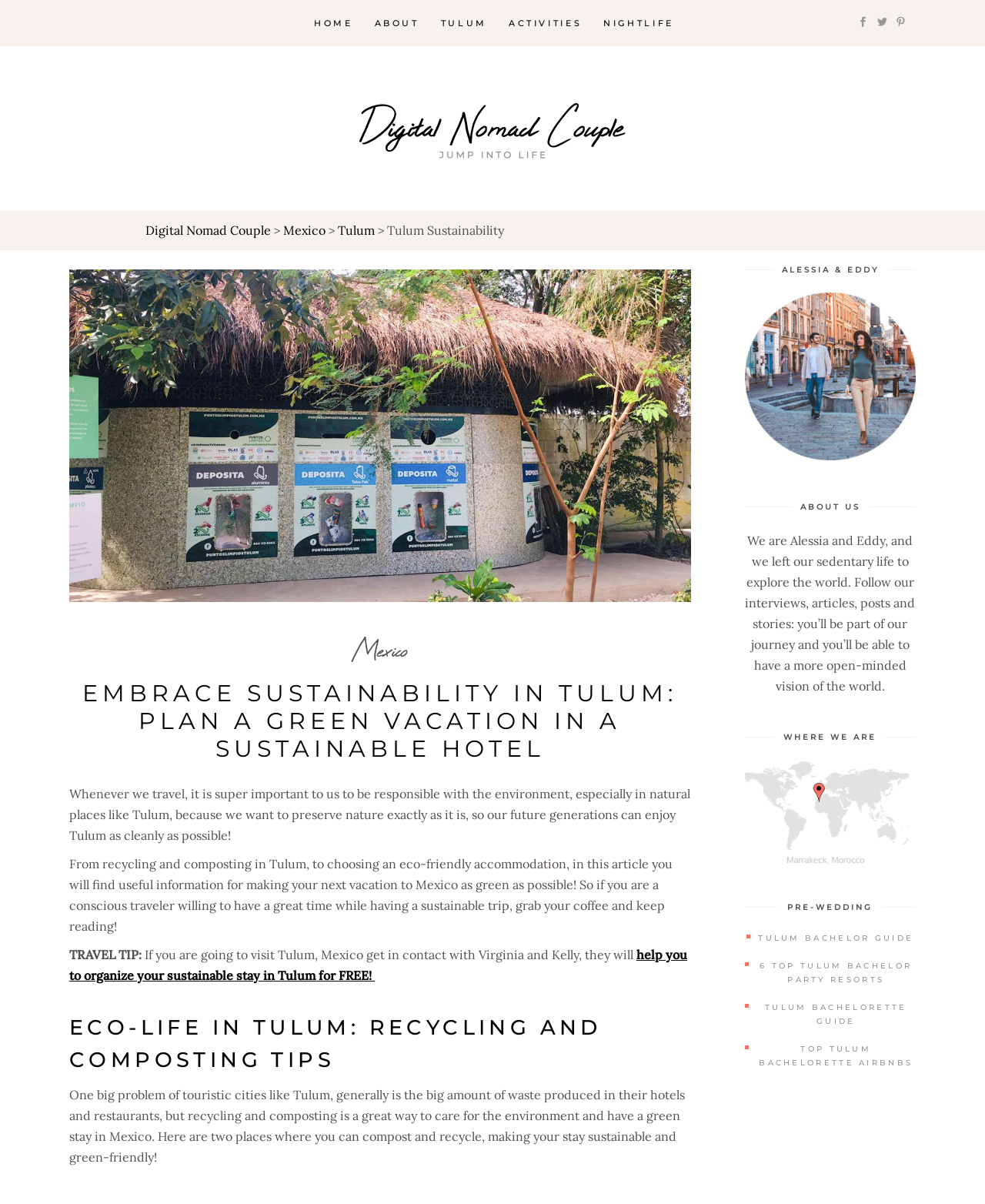Please mark the bounding box coordinates of the area that should be clicked to carry out the instruction: "View the TULUM Sustainability guide".

[0.07, 0.224, 0.701, 0.5]